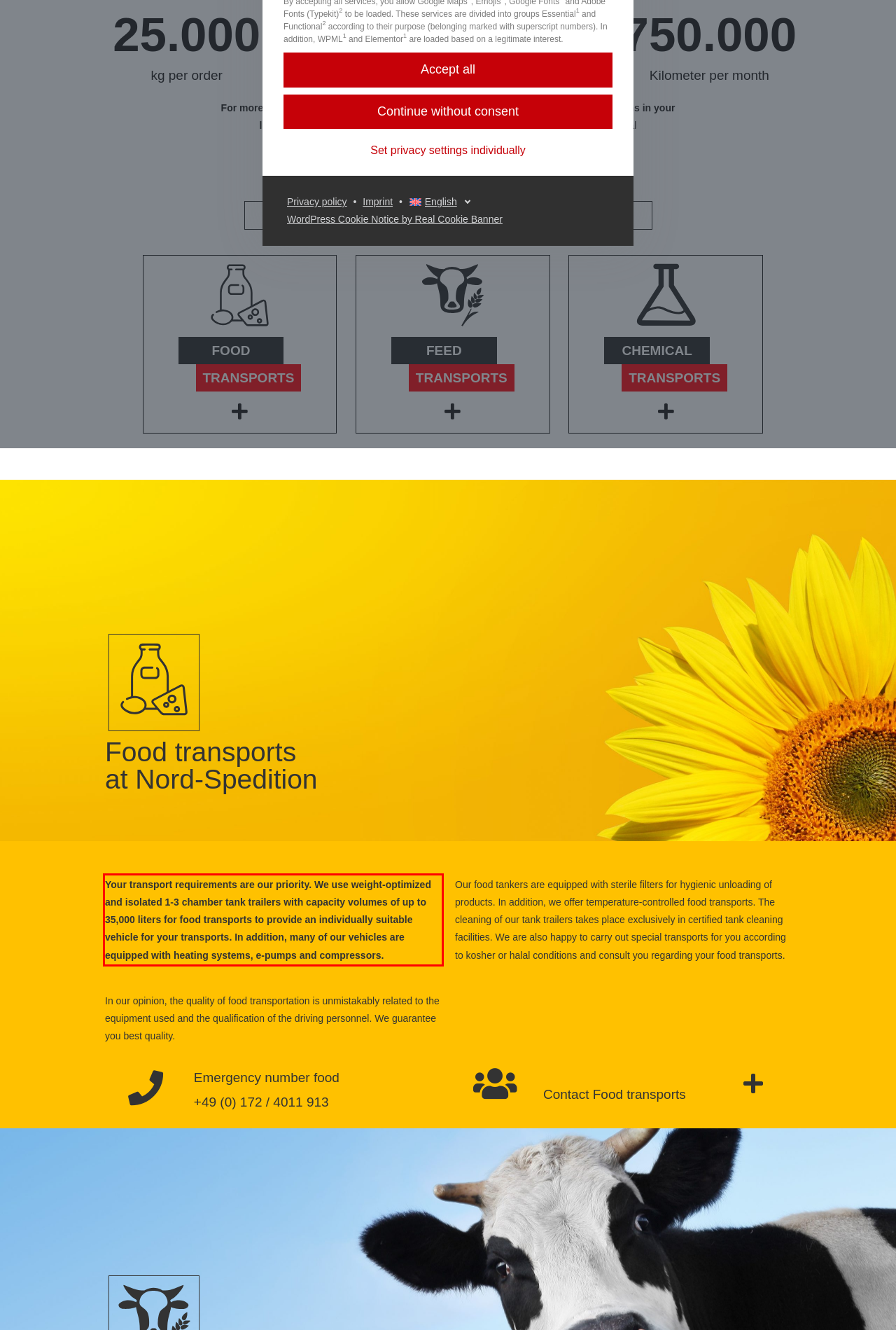Please use OCR to extract the text content from the red bounding box in the provided webpage screenshot.

Your transport requirements are our priority. We use weight-optimized and isolated 1-3 chamber tank trailers with capacity volumes of up to 35,000 liters for food transports to provide an individually suitable vehicle for your transports. In addition, many of our vehicles are equipped with heating systems, e-pumps and compressors.